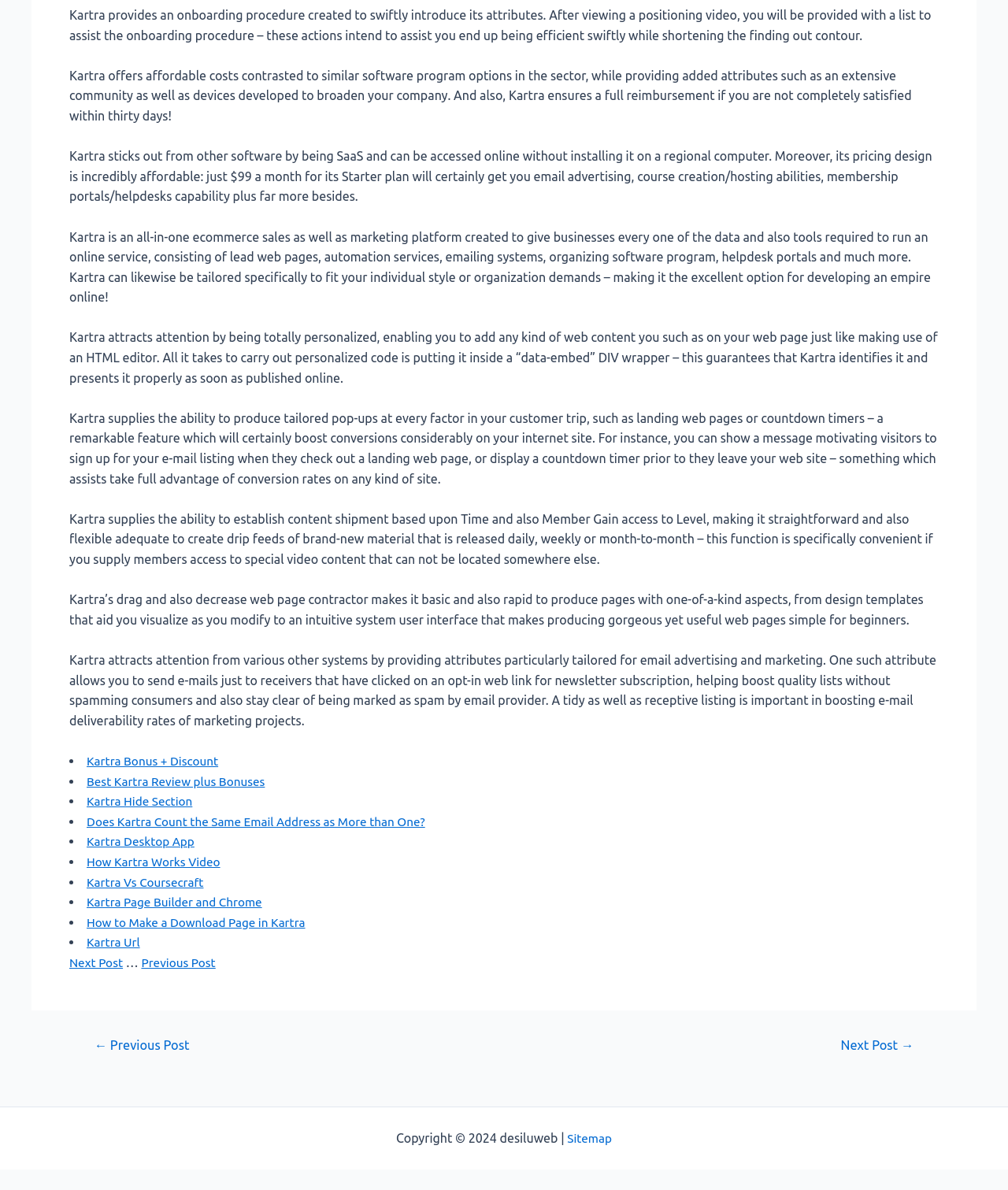Please give the bounding box coordinates of the area that should be clicked to fulfill the following instruction: "Browse recent posts". The coordinates should be in the format of four float numbers from 0 to 1, i.e., [left, top, right, bottom].

None